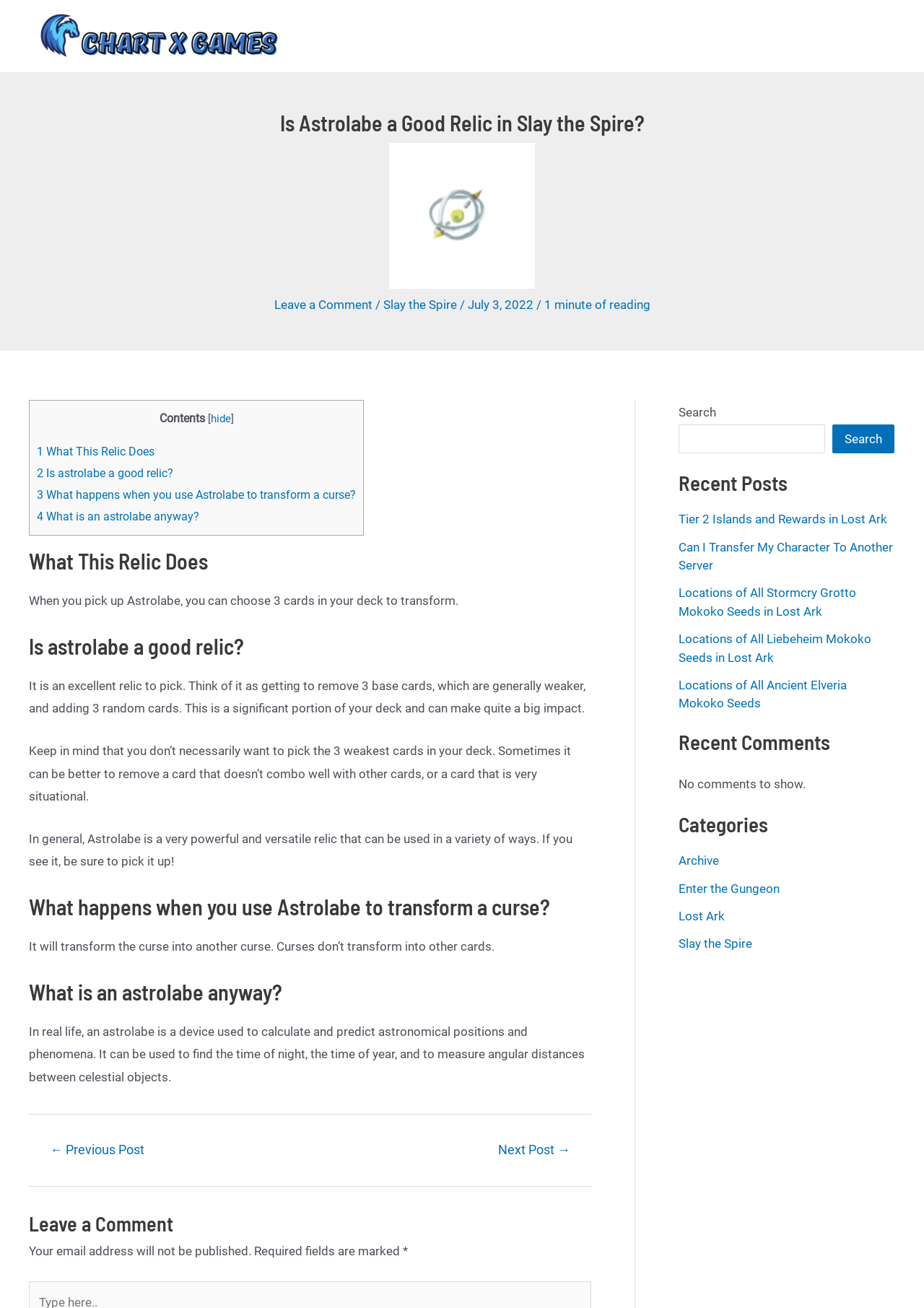From the webpage screenshot, identify the region described by Next Post →. Provide the bounding box coordinates as (top-left x, top-left y, bottom-right x, bottom-right y), with each value being a floating point number between 0 and 1.

[0.518, 0.874, 0.638, 0.884]